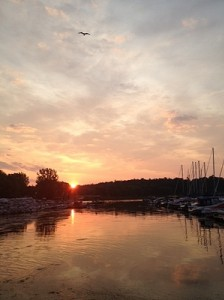What is in the distance in the image?
Respond to the question with a well-detailed and thorough answer.

The caption states that in the distance, several sailboats are moored, their silhouettes adding to the scene's charm. This suggests that the sailboats are not in the foreground but rather in the background of the image.